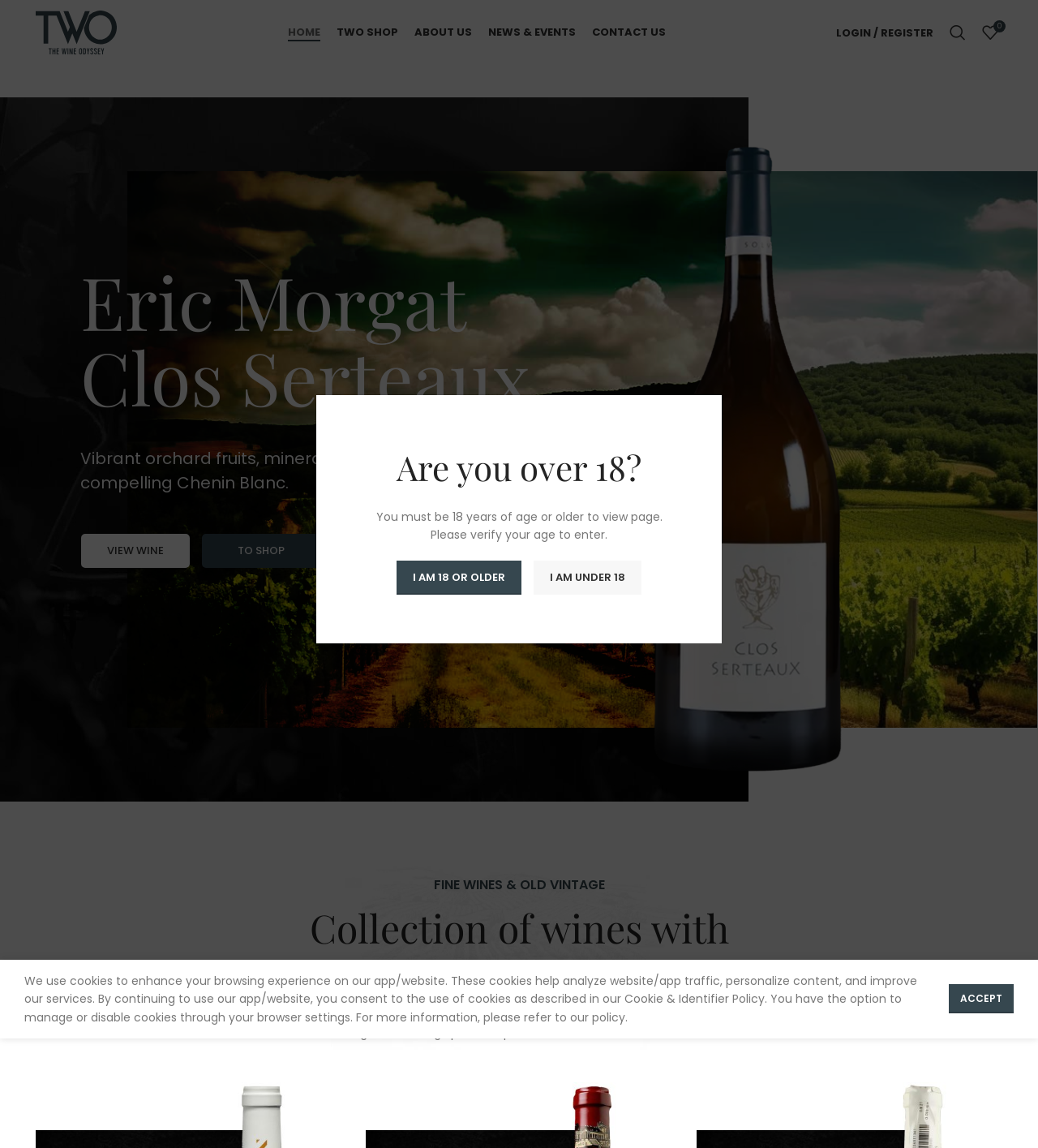Please identify the coordinates of the bounding box for the clickable region that will accomplish this instruction: "Go to home page".

[0.277, 0.014, 0.308, 0.042]